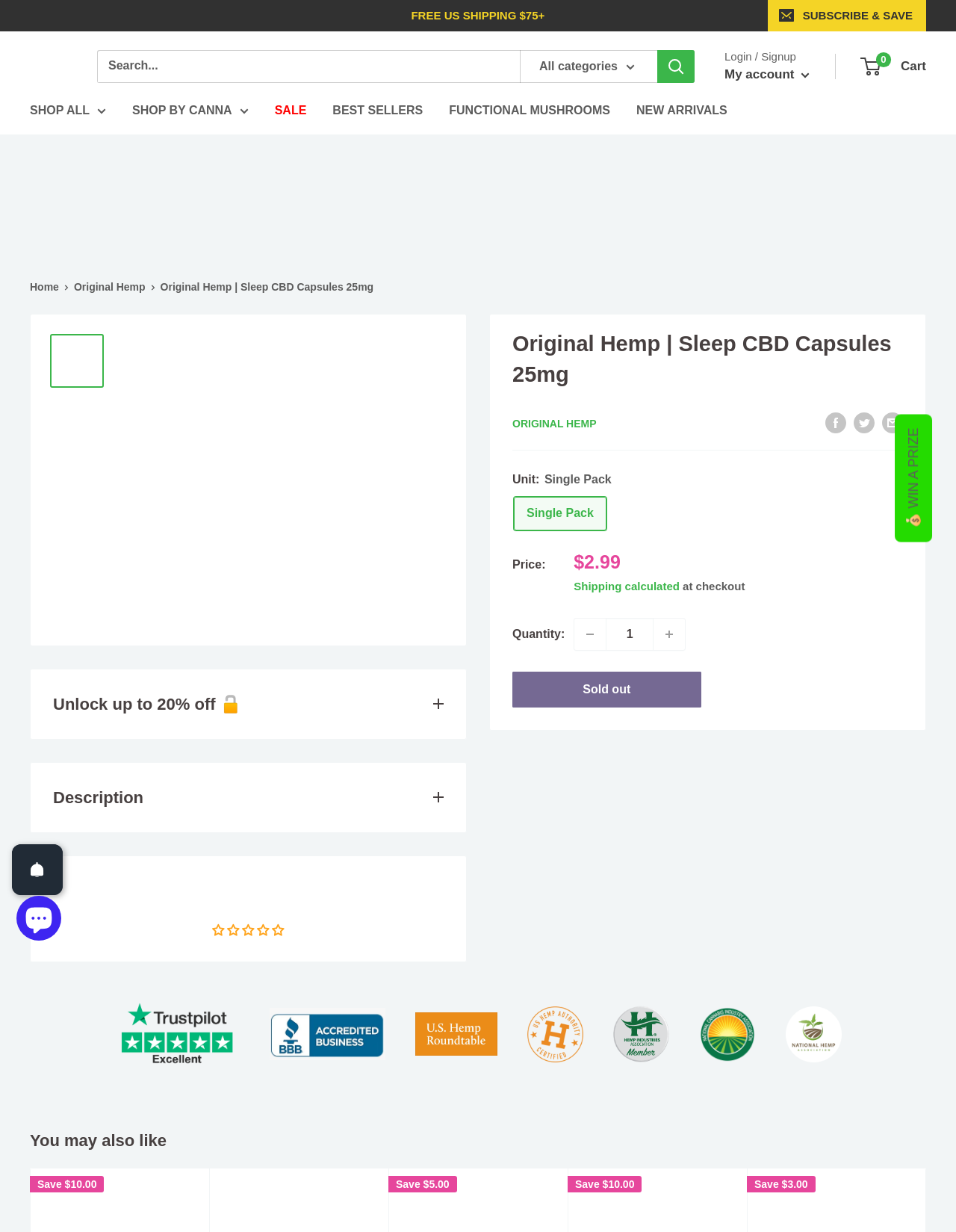Give a short answer to this question using one word or a phrase:
How many capsules are in a single pack?

2